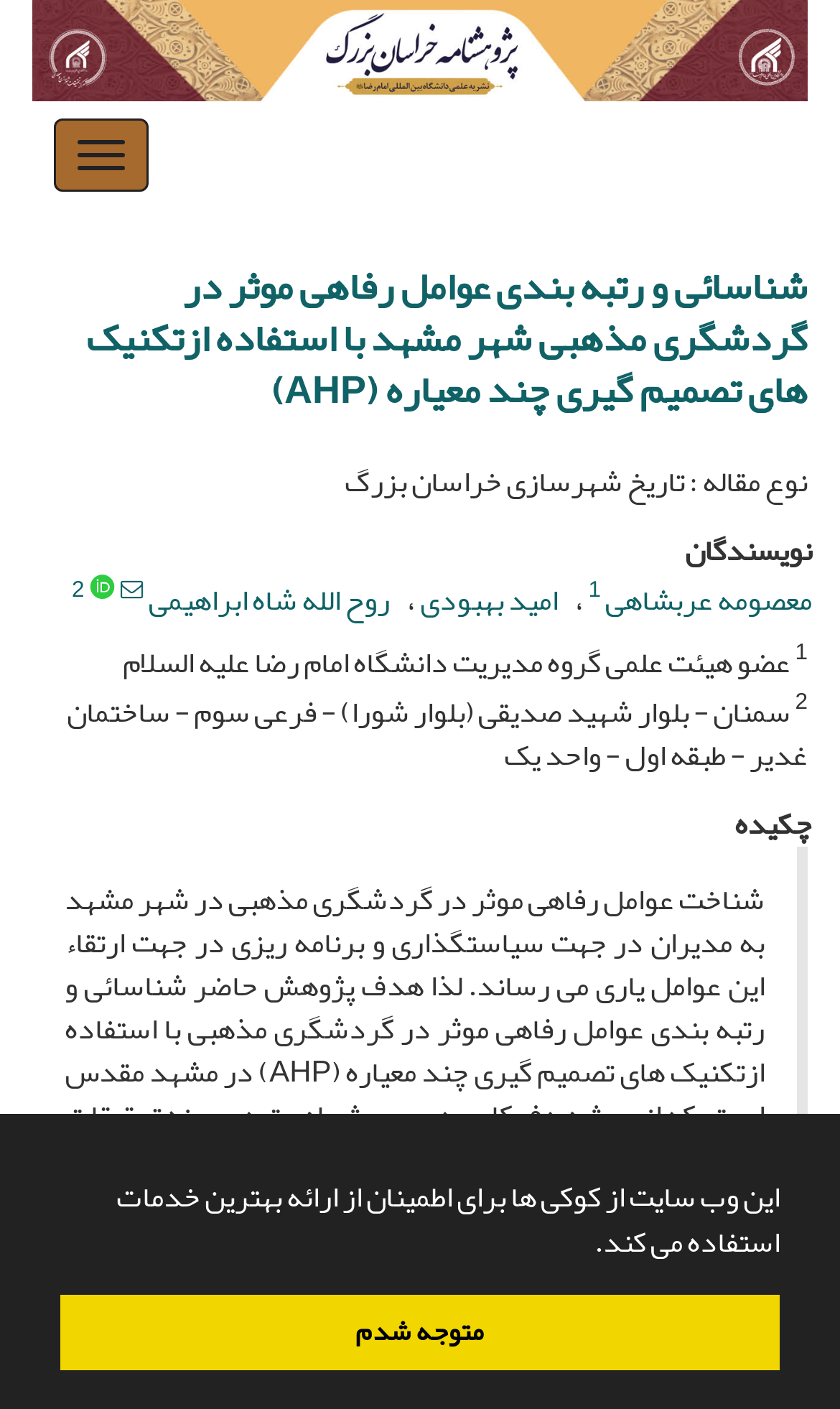Identify the bounding box coordinates of the clickable region required to complete the instruction: "Click the toggle navigation button". The coordinates should be given as four float numbers within the range of 0 and 1, i.e., [left, top, right, bottom].

[0.064, 0.084, 0.177, 0.136]